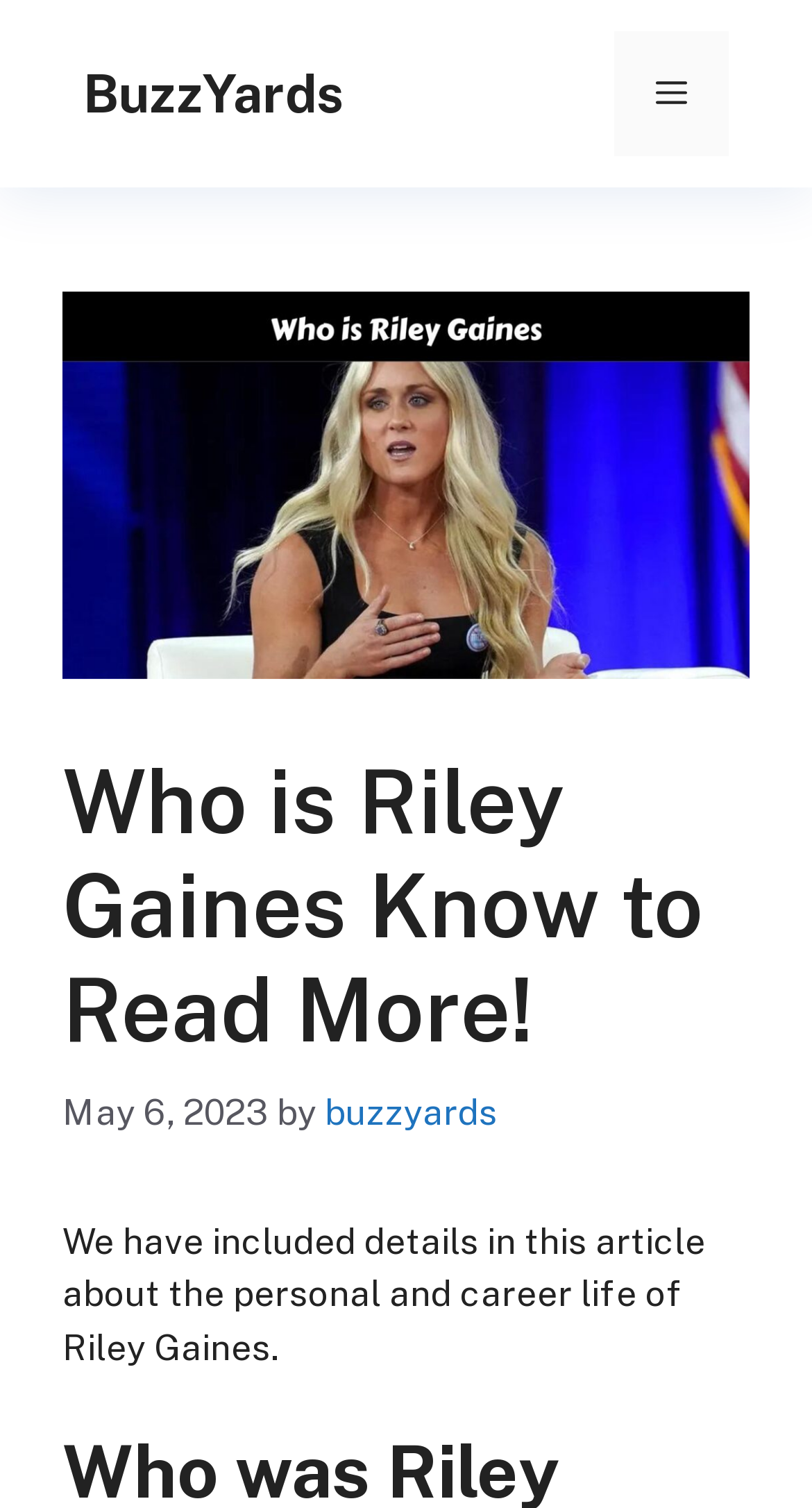Please provide a short answer using a single word or phrase for the question:
What is the name of the website?

BuzzYards